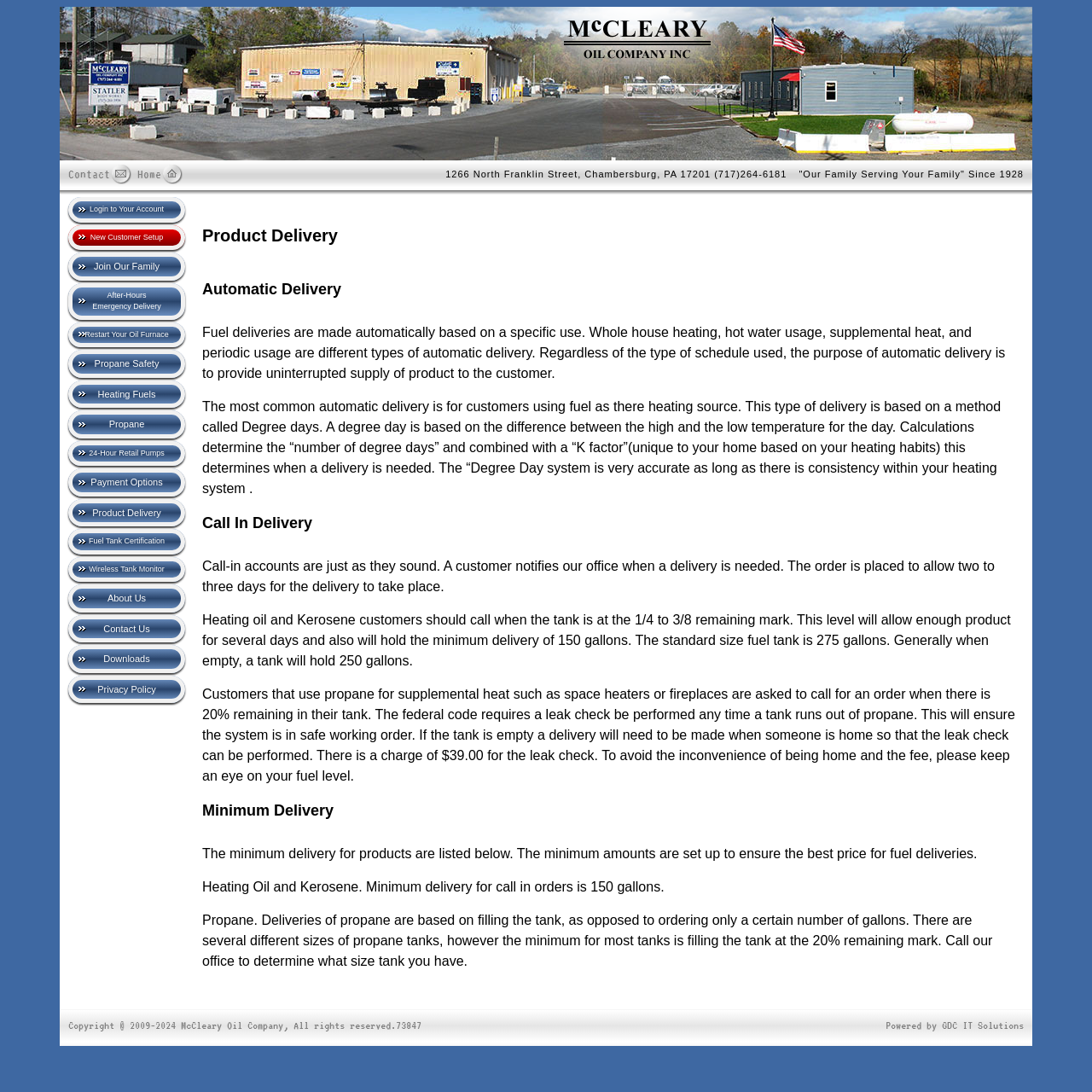Extract the bounding box coordinates for the described element: "Login to Your Account". The coordinates should be represented as four float numbers between 0 and 1: [left, top, right, bottom].

[0.062, 0.18, 0.17, 0.204]